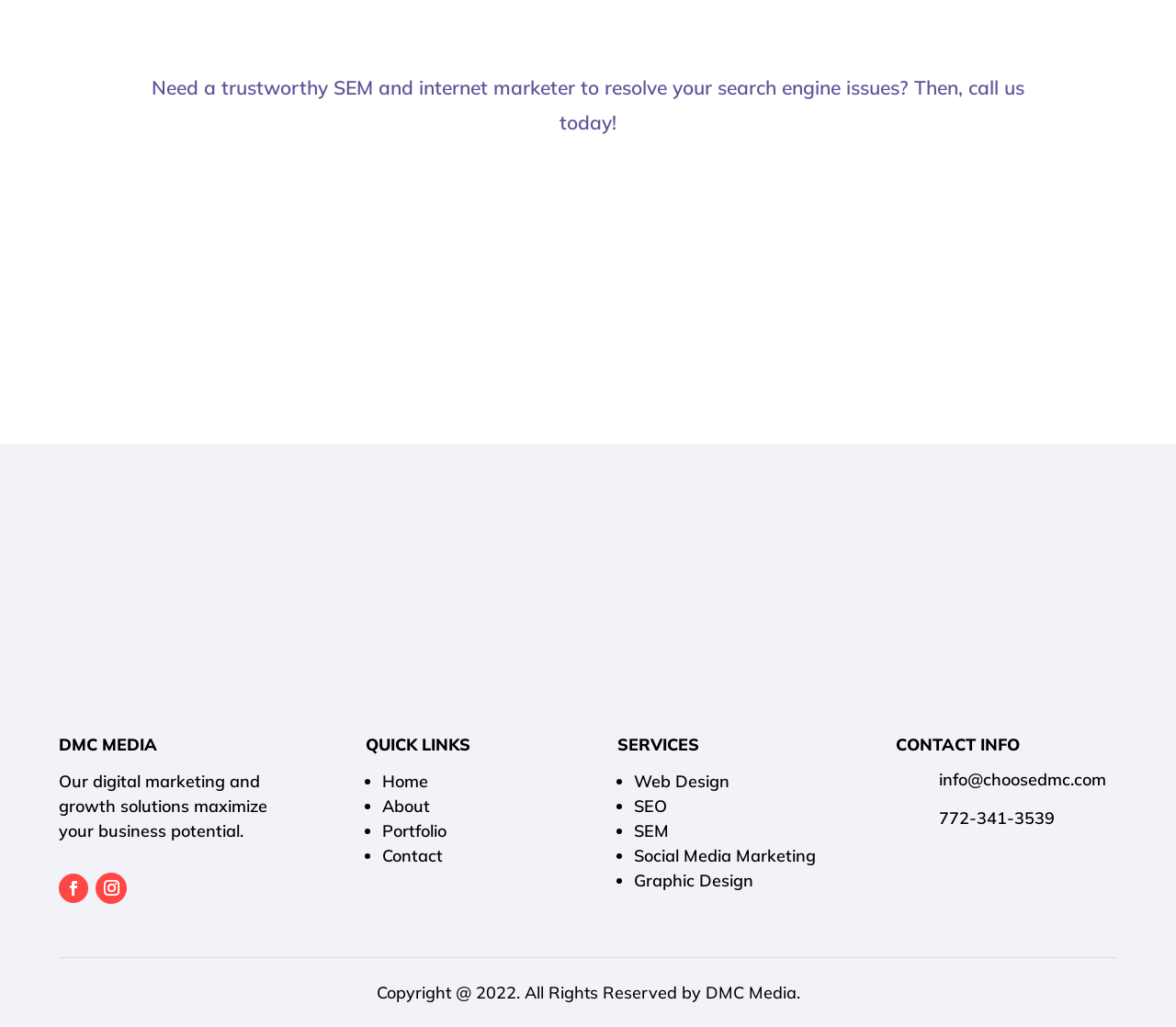Find the bounding box coordinates of the UI element according to this description: "Social Media Marketing".

[0.539, 0.823, 0.693, 0.844]